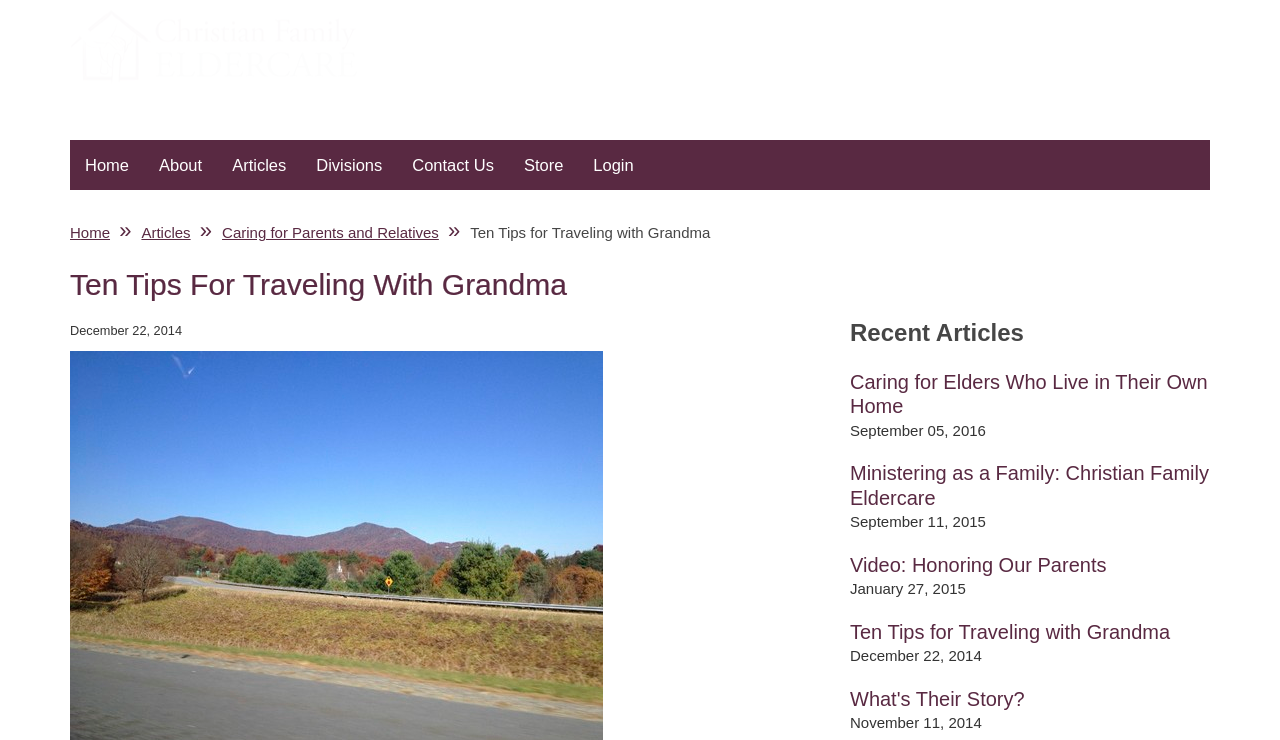Please identify the bounding box coordinates of the area that needs to be clicked to fulfill the following instruction: "Search for something."

[0.715, 0.109, 0.921, 0.155]